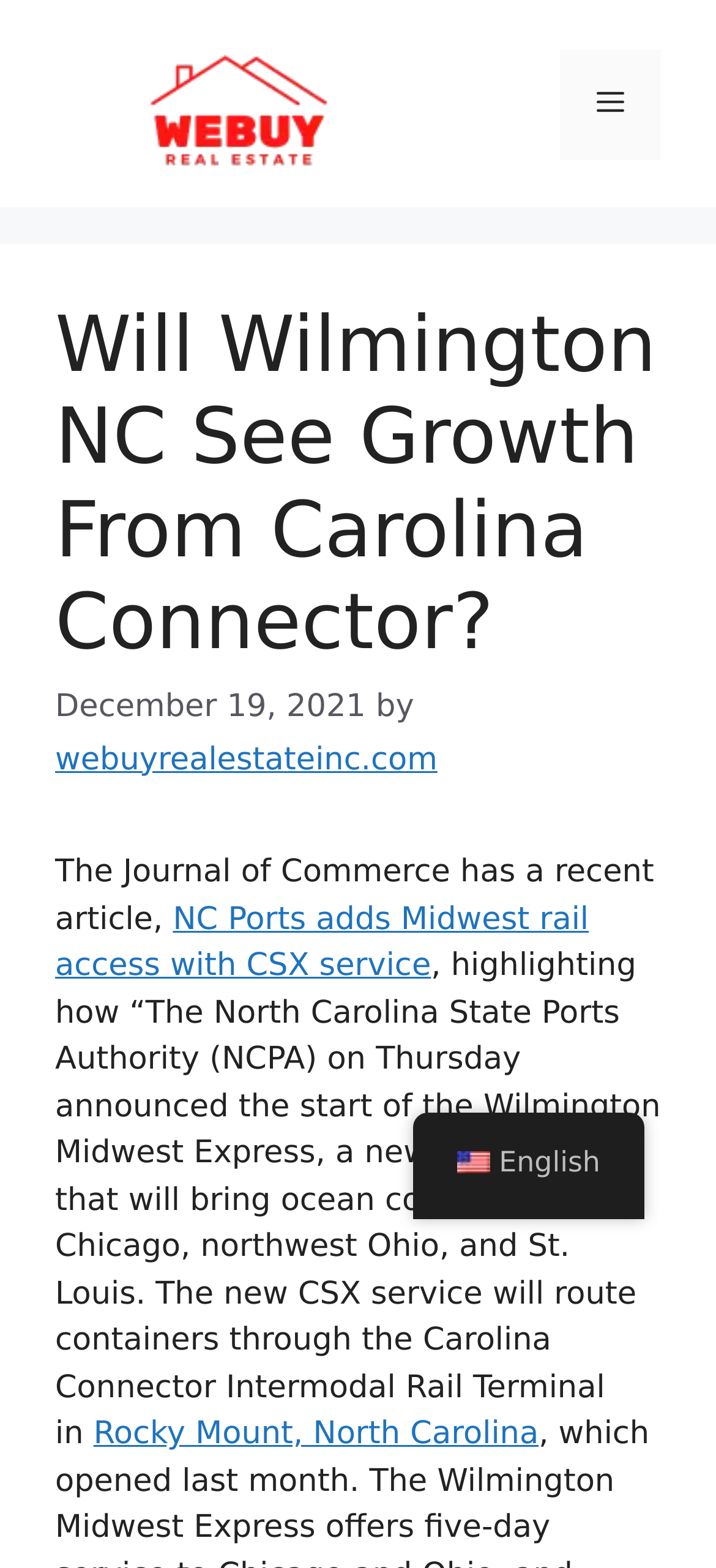What is the name of the company mentioned in the article?
We need a detailed and exhaustive answer to the question. Please elaborate.

I found the name of the company mentioned in the article by reading the text in the header section, which mentions 'NC Ports adds Midwest rail access with CSX service'.